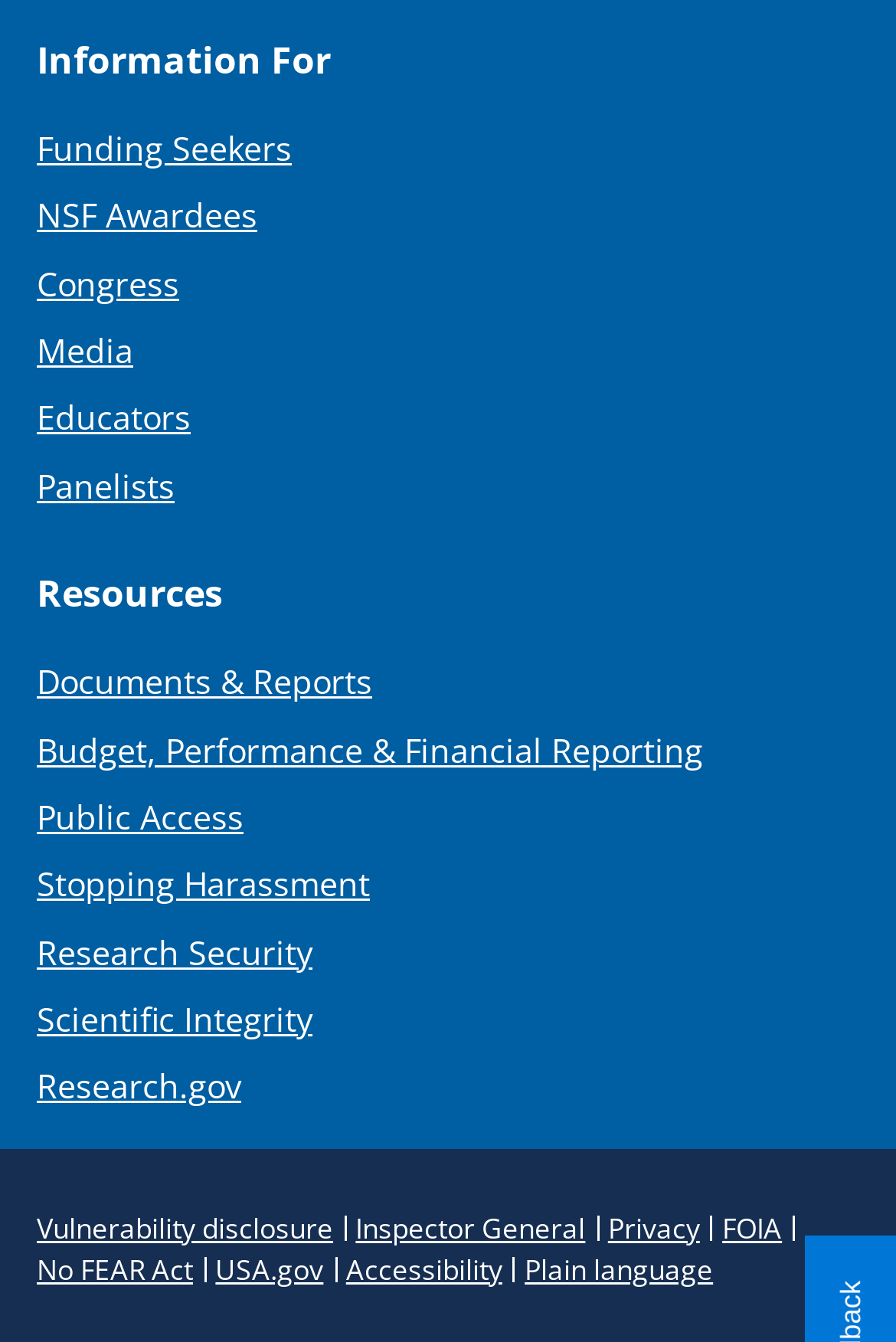Use the information in the screenshot to answer the question comprehensively: What are the categories of information provided on this webpage?

Based on the webpage structure, there are three main categories of information provided: 'Information For' which includes links for Funding Seekers, NSF Awardees, Congress, Media, Educators, and Panelists; 'Resources' which includes links for Documents & Reports, Budget, Performance & Financial Reporting, Public Access, and more; and 'Required Policy Links' which includes links for Vulnerability disclosure, Inspector General, Privacy, and more.